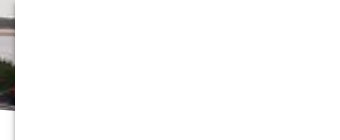Describe the image with as much detail as possible.

The image features a tranquil scene showcasing the beautiful landscape of Leongatha, Victoria, Australia, particularly highlighting a fitness-related environment. The setting emphasizes the natural surroundings, possibly near a lakeshore or river, where individuals may engage in outdoor physical activities. This scene serves as an inspiration for fitness enthusiasts and those looking to embrace a healthy lifestyle in a picturesque location. The overall atmosphere is serene, reflecting the connection between fitness and nature, inviting viewers to discover gyms and fitness options in the area.